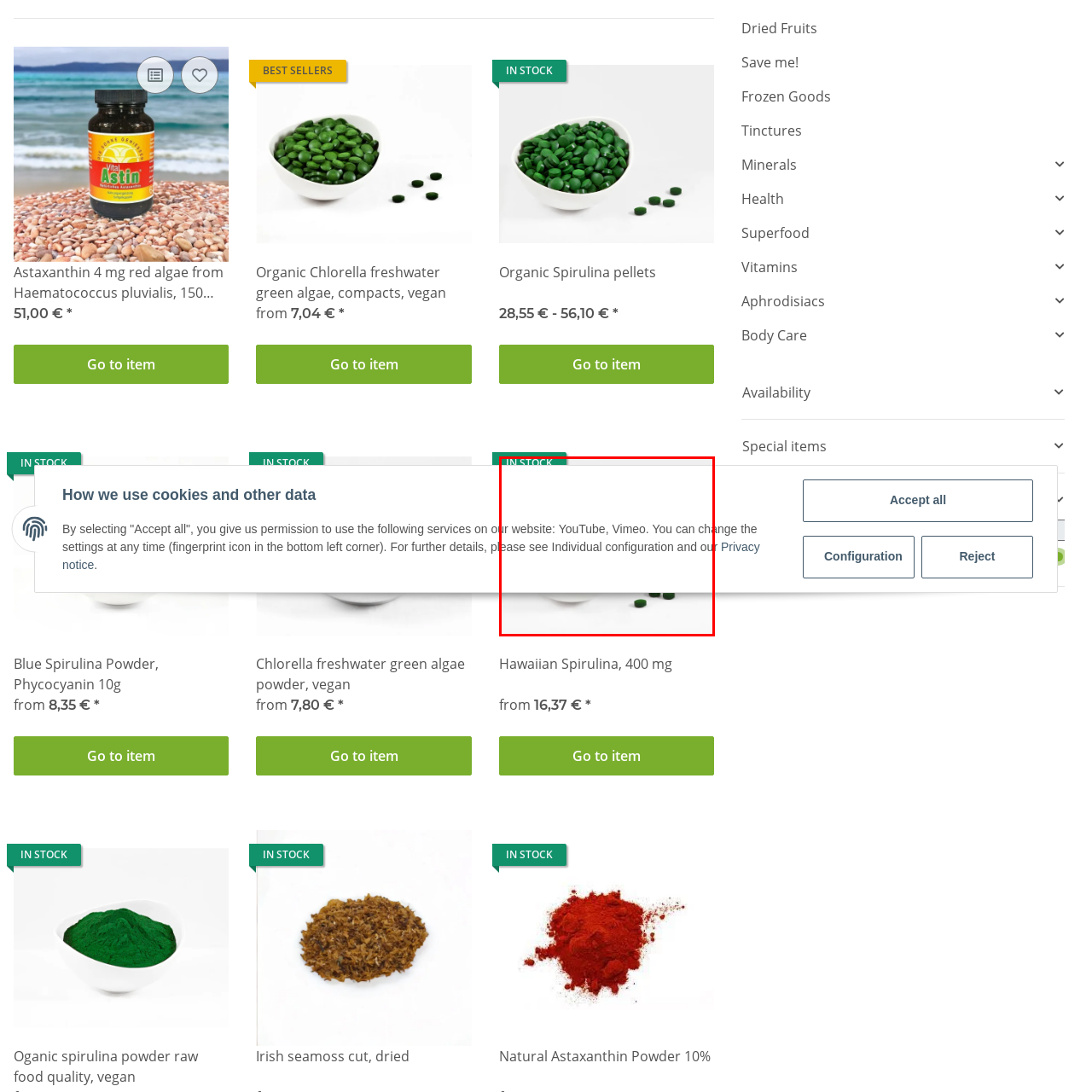Articulate a detailed description of the image inside the red frame.

The image showcases a product titled "Hawaiian Spirulina, 400 mg," highlighting the vibrant green color of the spirulina capsules. Situated prominently in the online display, this item is well-marked with a status indicator that reads "IN STOCK," ensuring potential buyers are aware of its availability. The backdrop is clean and minimalistic, focused on conveying information about the product. The product's price is indicated nearby, enhancing its market appeal. Such design elements aim to promote the health benefits of spirulina, appealing to health-conscious consumers looking for natural supplements.